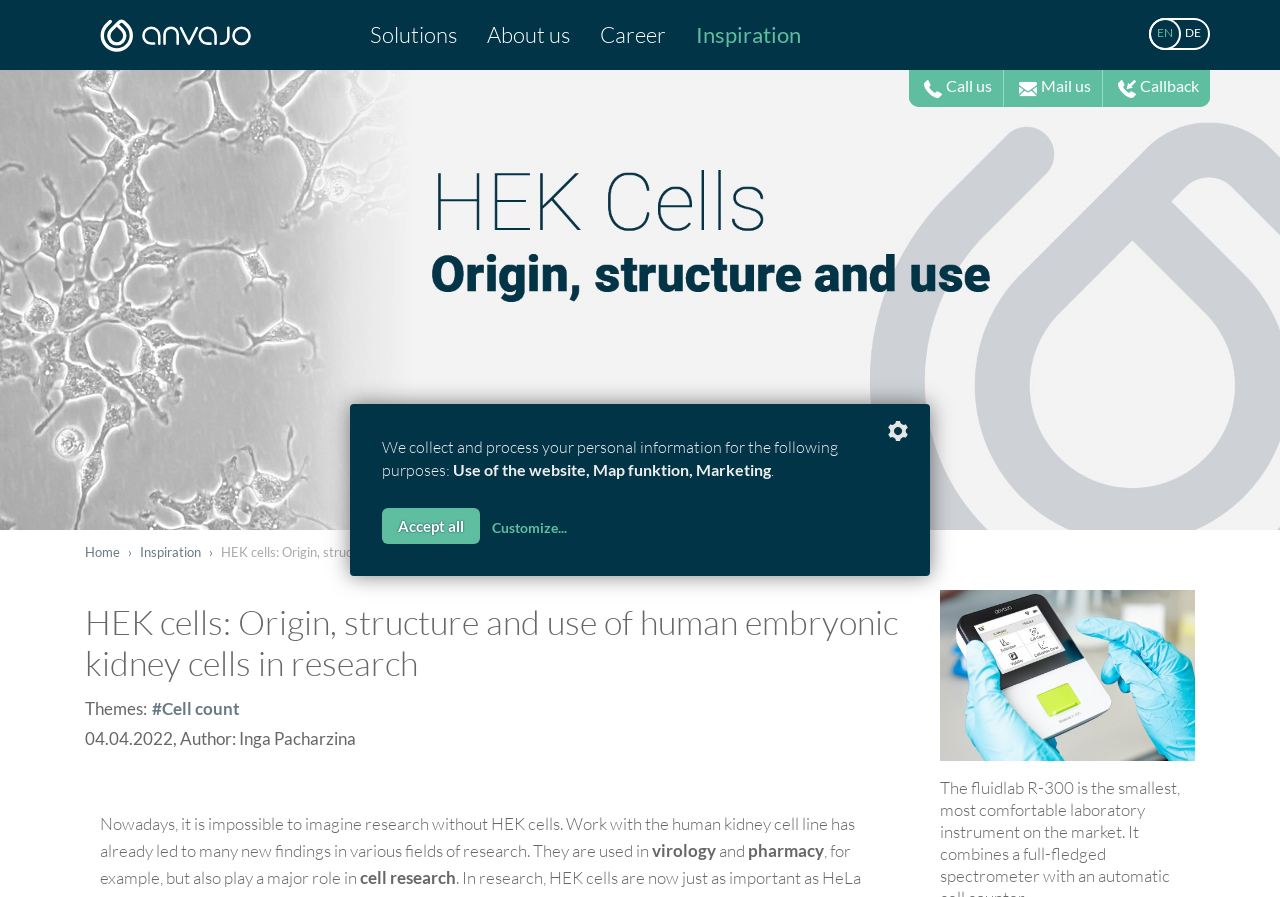Please identify the bounding box coordinates of the region to click in order to complete the task: "Click on the 'Inspiration' link". The coordinates must be four float numbers between 0 and 1, specified as [left, top, right, bottom].

[0.544, 0.008, 0.638, 0.07]